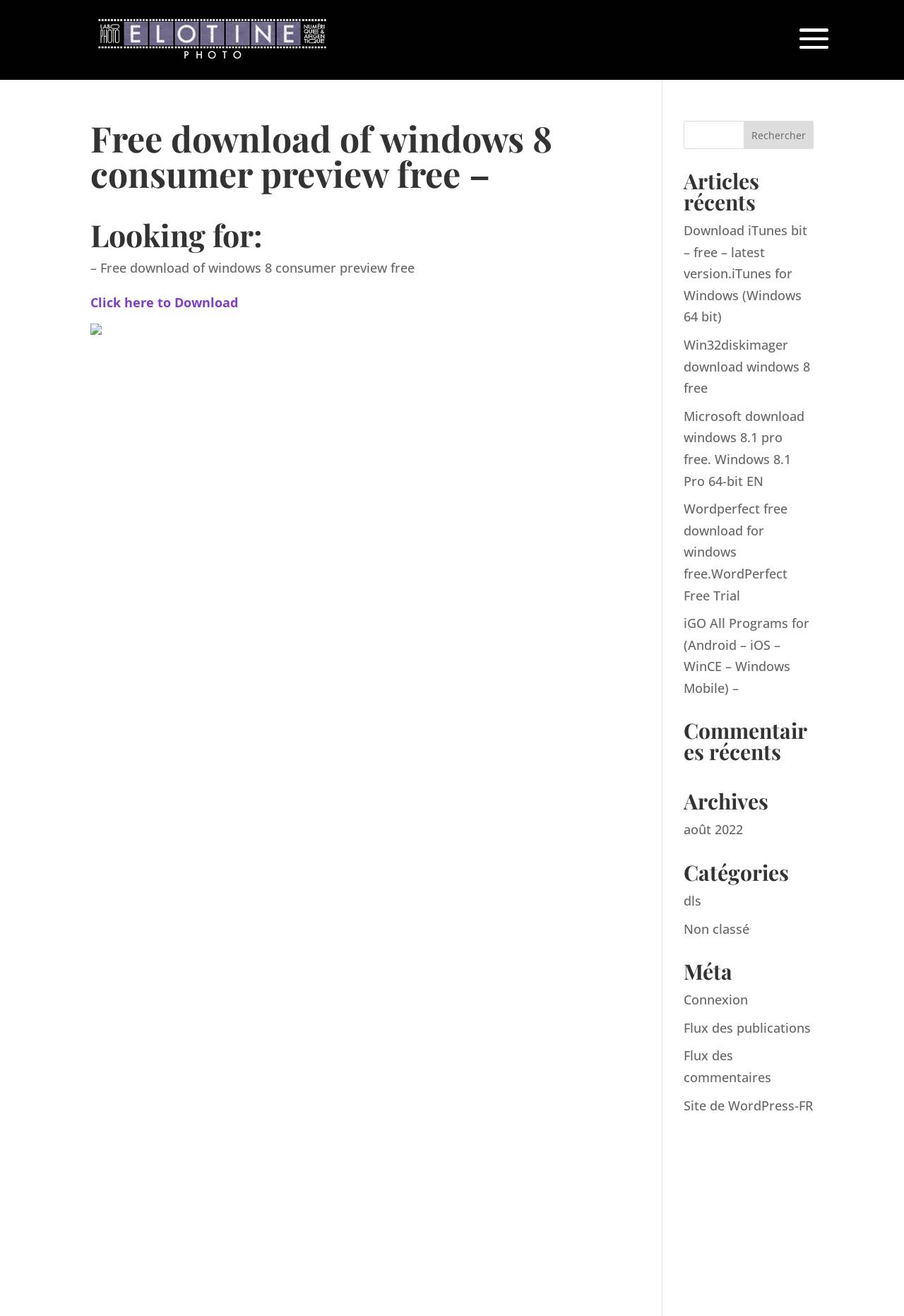Extract the bounding box coordinates for the described element: "août 2022". The coordinates should be represented as four float numbers between 0 and 1: [left, top, right, bottom].

[0.756, 0.624, 0.822, 0.637]